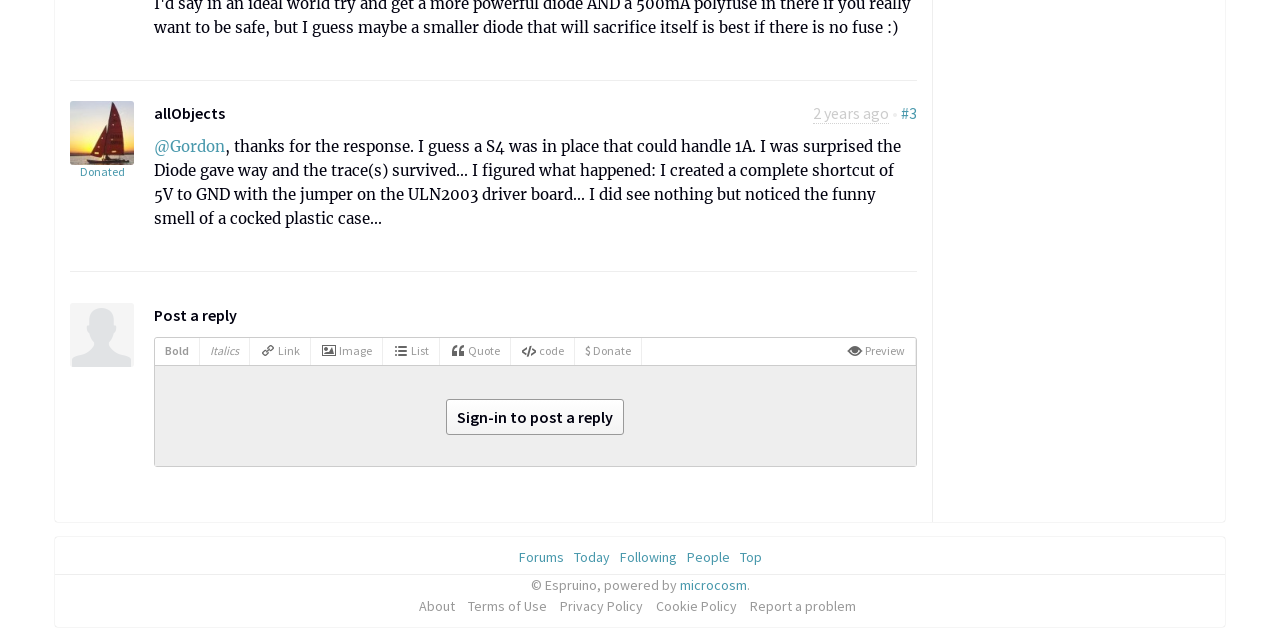Given the element description Privacy Policy, specify the bounding box coordinates of the corresponding UI element in the format (top-left x, top-left y, bottom-right x, bottom-right y). All values must be between 0 and 1.

[0.434, 0.928, 0.506, 0.961]